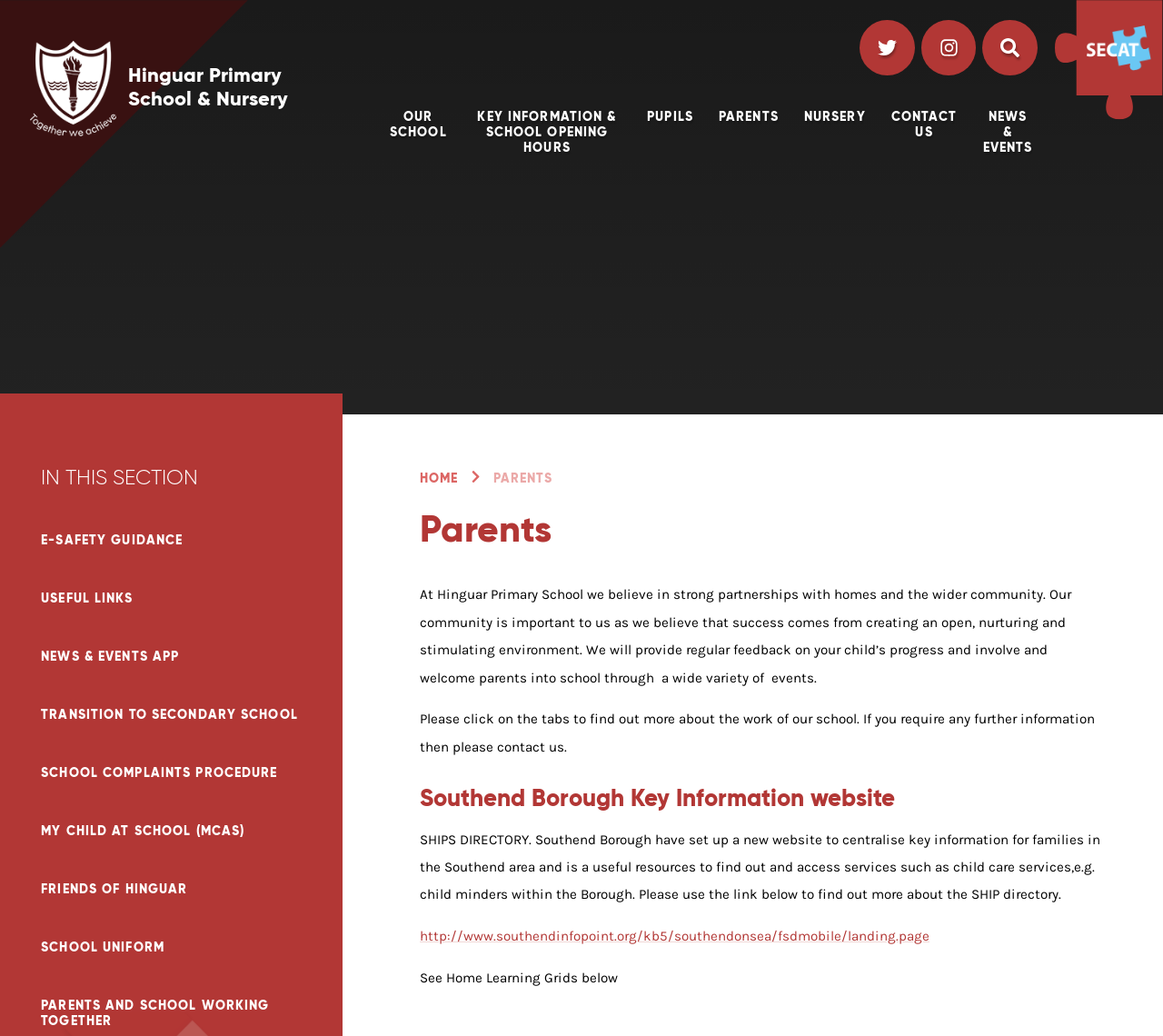What is the name of the directory mentioned on the webpage?
Refer to the image and provide a one-word or short phrase answer.

SHIP directory